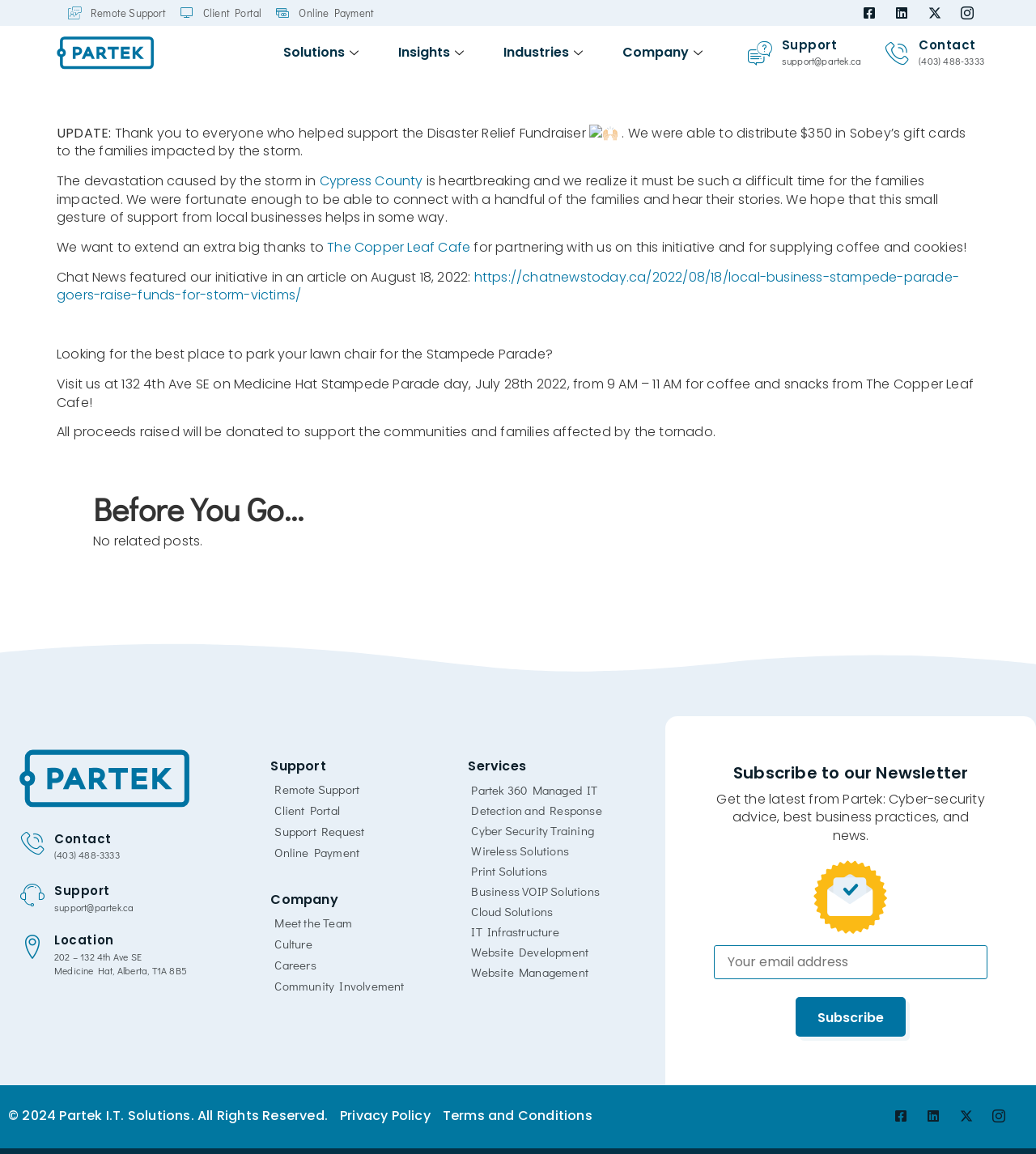What is the phone number to contact Partek?
Refer to the screenshot and respond with a concise word or phrase.

(403) 488-3333